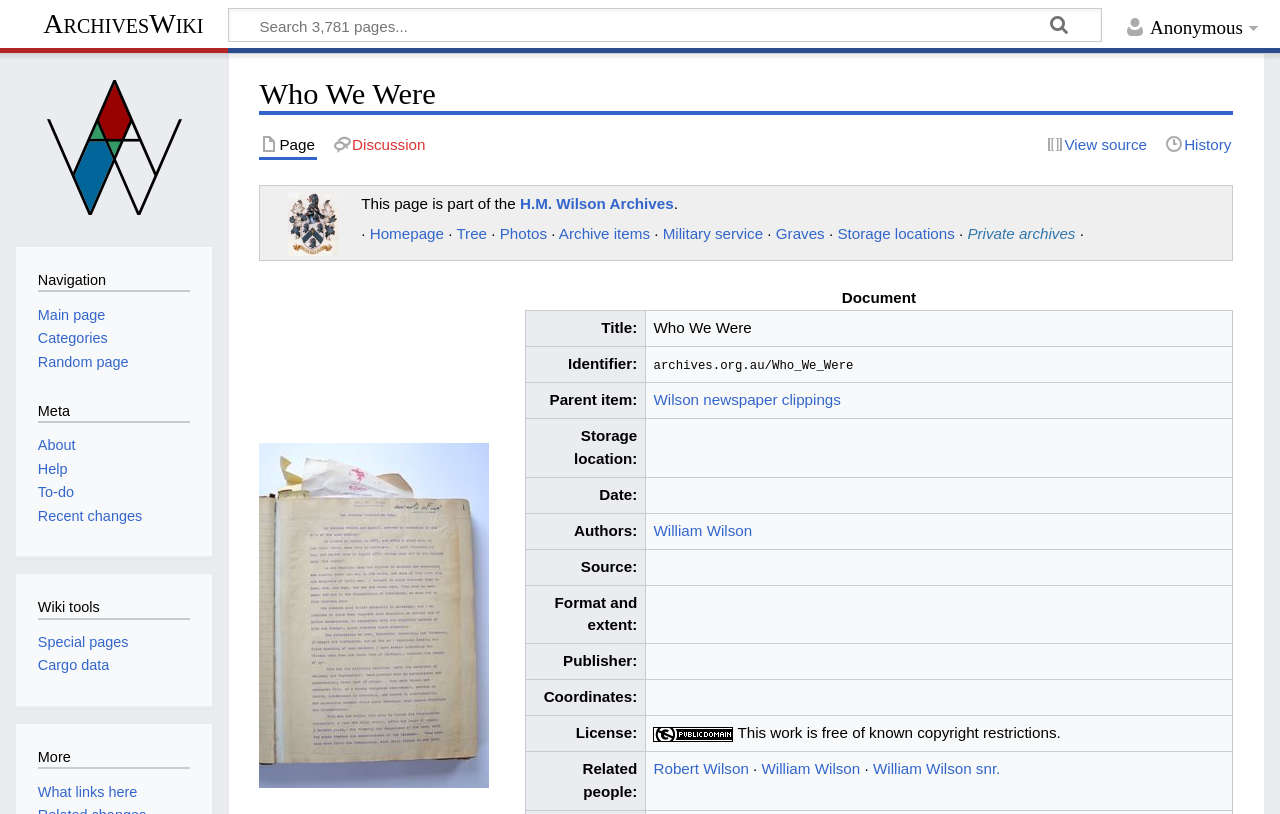Predict the bounding box coordinates of the area that should be clicked to accomplish the following instruction: "View the history of the current page". The bounding box coordinates should consist of four float numbers between 0 and 1, i.e., [left, top, right, bottom].

[0.909, 0.164, 0.964, 0.192]